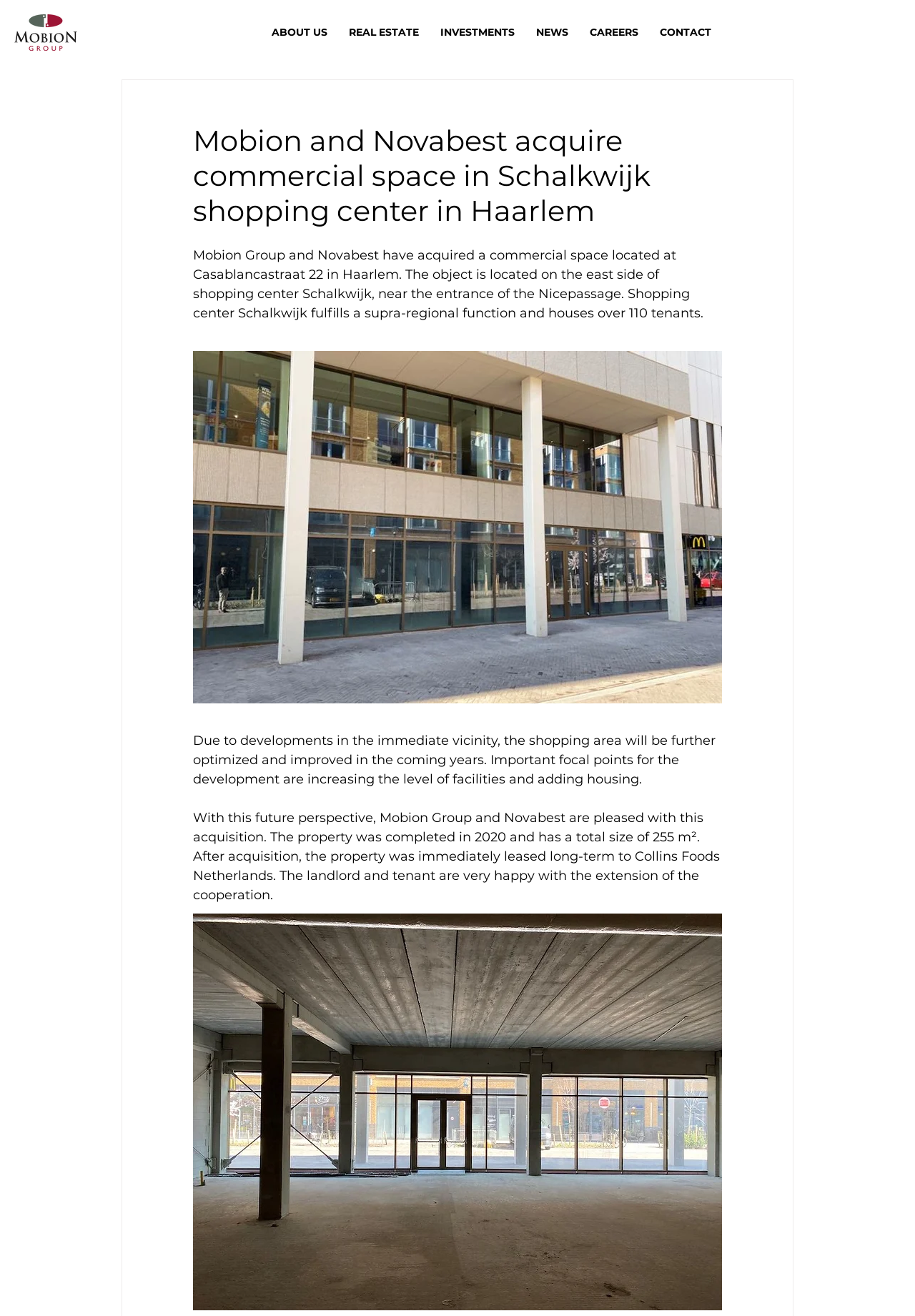What is the total size of the acquired property?
Please use the image to provide a one-word or short phrase answer.

255 m²